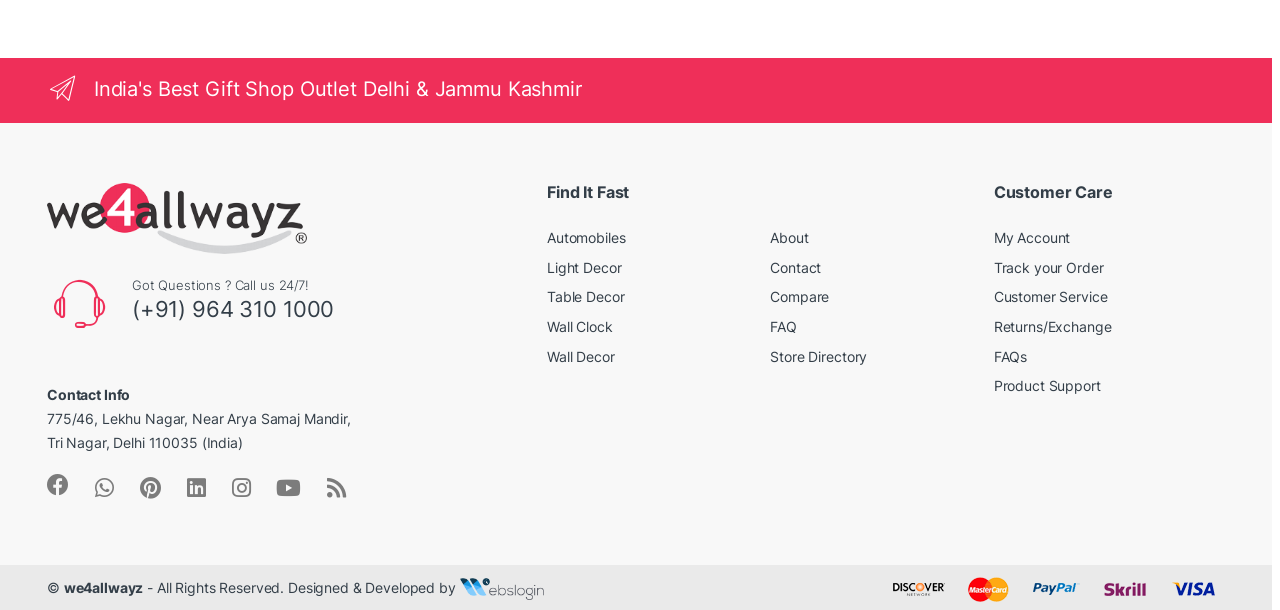Determine the bounding box for the described HTML element: "Track your Order". Ensure the coordinates are four float numbers between 0 and 1 in the format [left, top, right, bottom].

[0.776, 0.424, 0.862, 0.452]